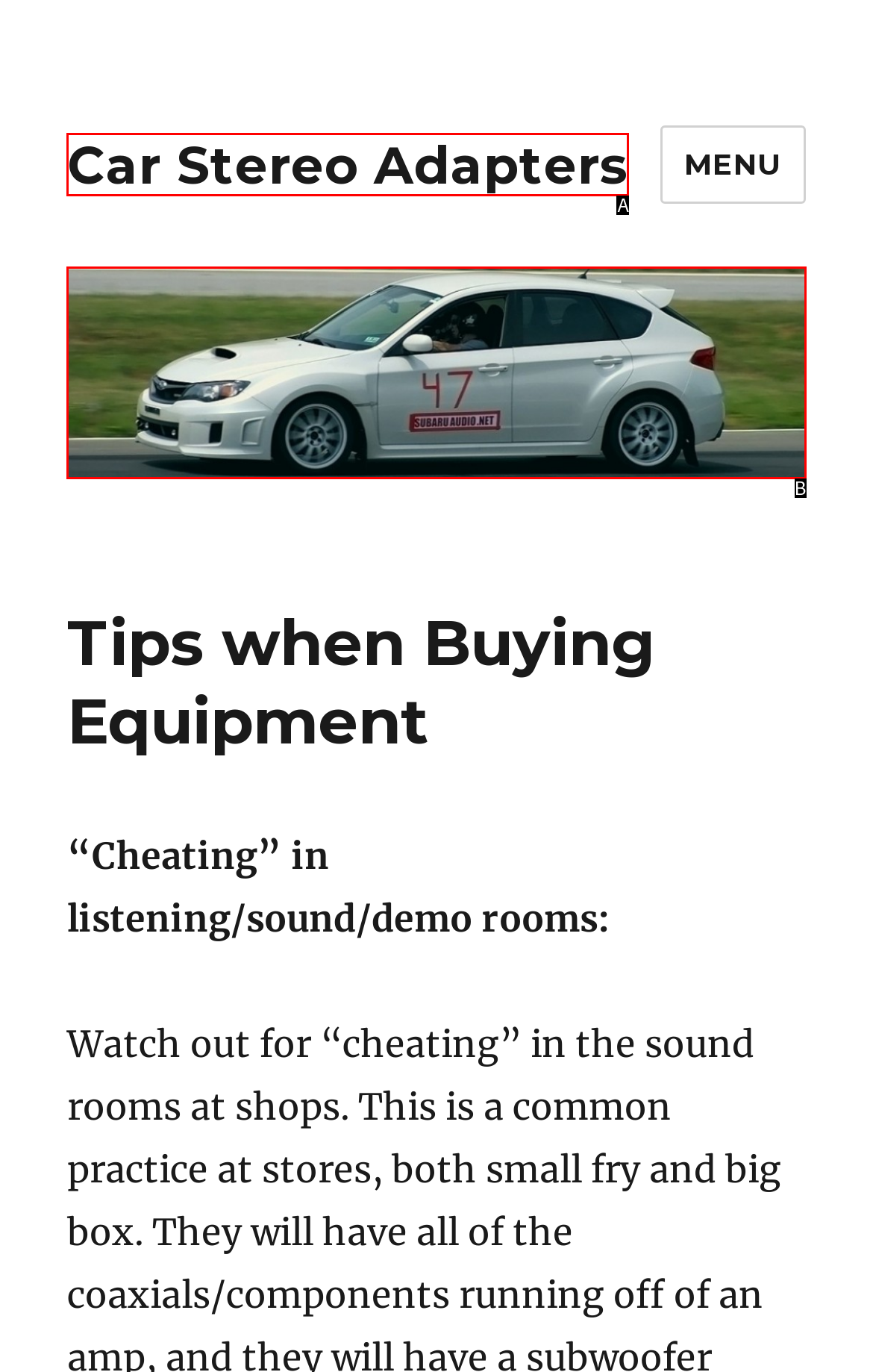Identify the option that corresponds to: alt="Car Stereo Adapters"
Respond with the corresponding letter from the choices provided.

B